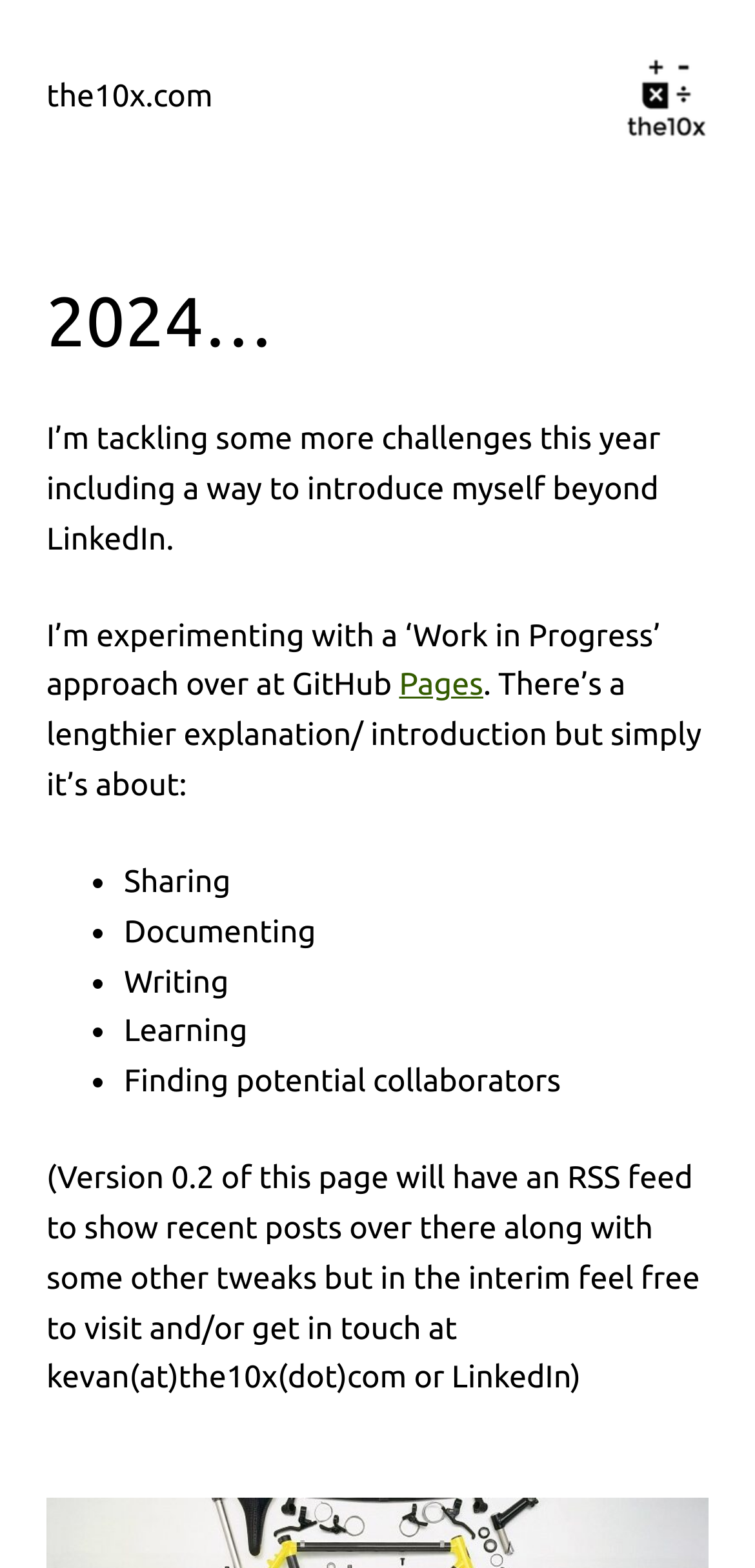Given the element description: "Pages", predict the bounding box coordinates of the UI element it refers to, using four float numbers between 0 and 1, i.e., [left, top, right, bottom].

[0.529, 0.426, 0.64, 0.448]